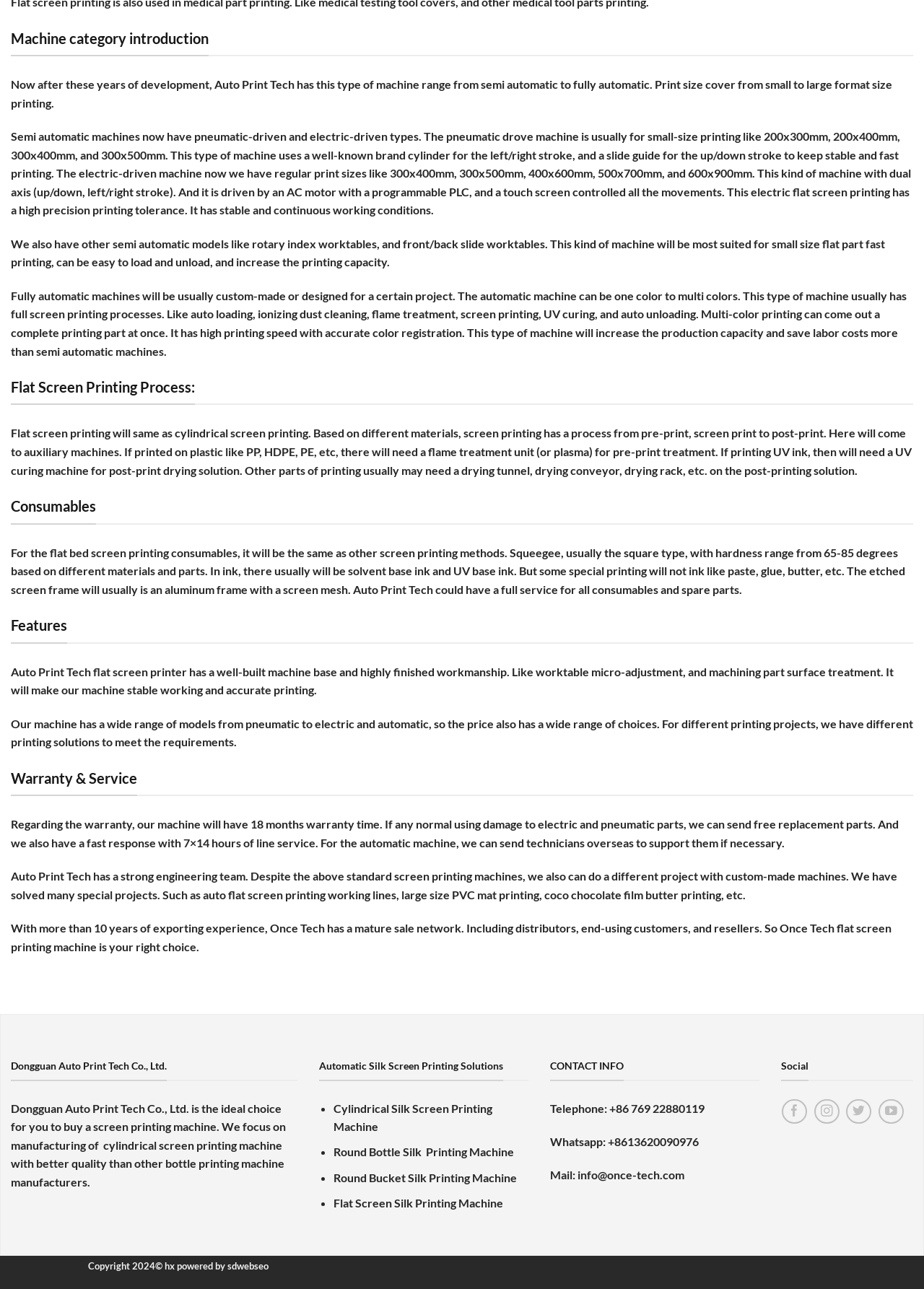From the element description: "sdwebseo", extract the bounding box coordinates of the UI element. The coordinates should be expressed as four float numbers between 0 and 1, in the order [left, top, right, bottom].

[0.246, 0.978, 0.29, 0.987]